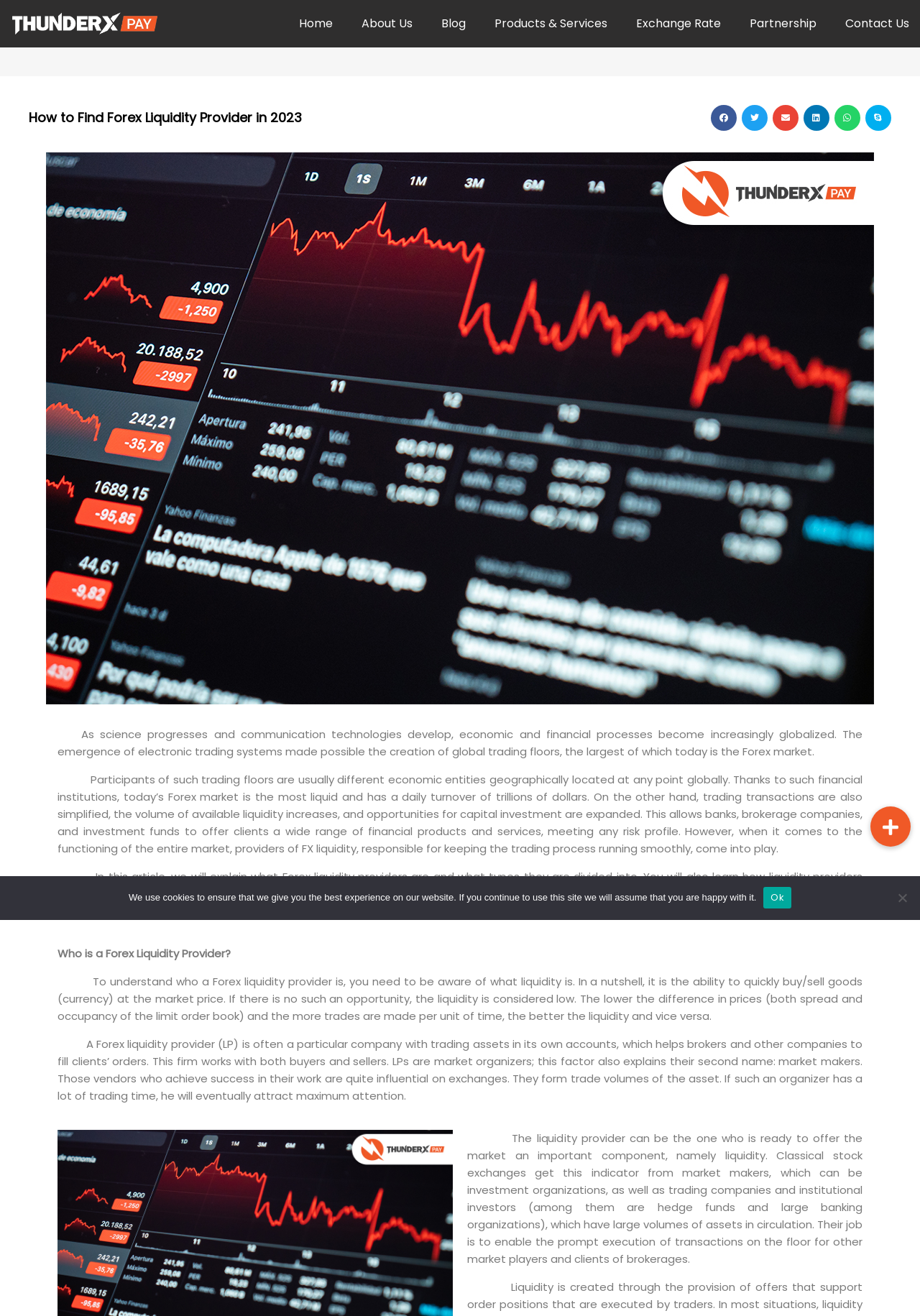Provide a one-word or brief phrase answer to the question:
What is the purpose of a Forex liquidity provider?

To offer liquidity to brokers and clients